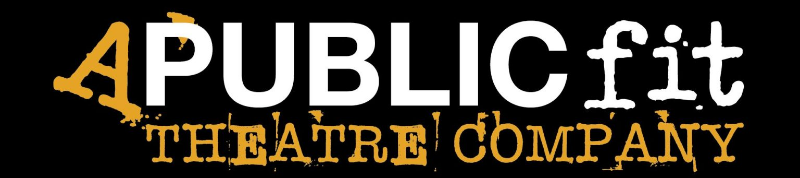What is the dominant color of the background?
Please answer the question with as much detail and depth as you can.

By observing the logo, I noticed that the overall background is predominantly dark, which provides a striking contrast to the bright yellow-orange color of the word 'fit' and the white color of the word 'PUBLIC'.